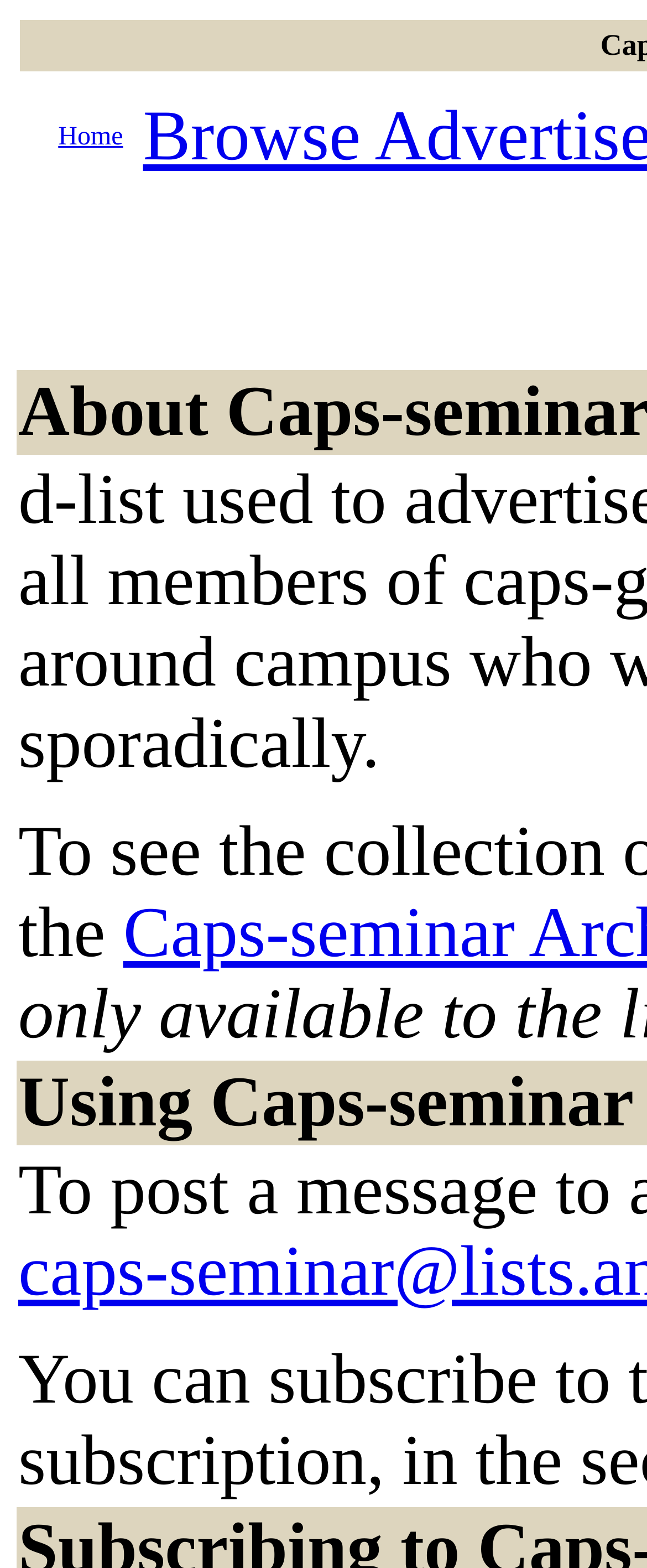Find the bounding box coordinates for the UI element that matches this description: "Home".

[0.09, 0.078, 0.19, 0.096]